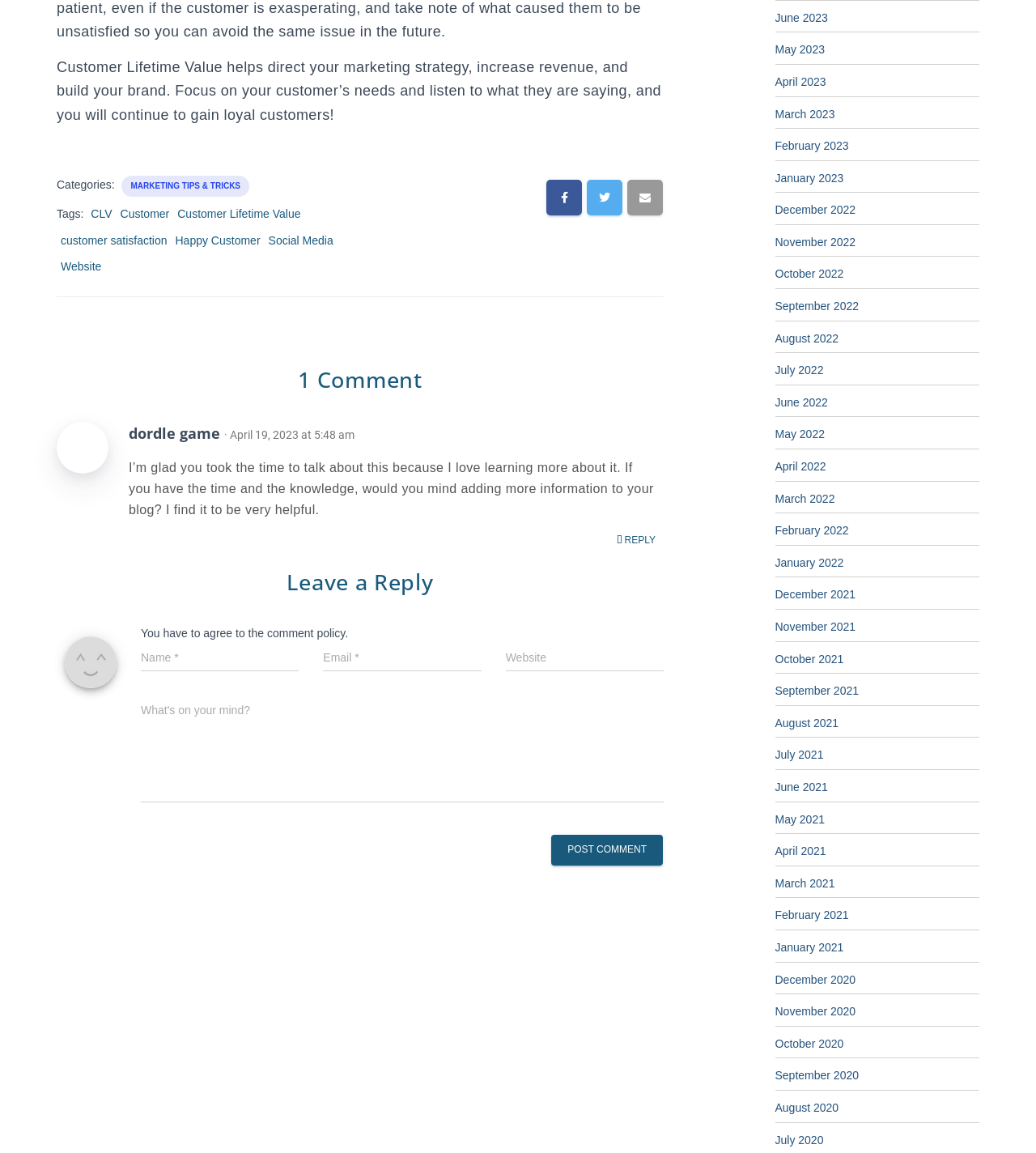How many comments are there on this article?
Answer the question in a detailed and comprehensive manner.

The number of comments can be found by looking at the heading element that says '1 Comment'.